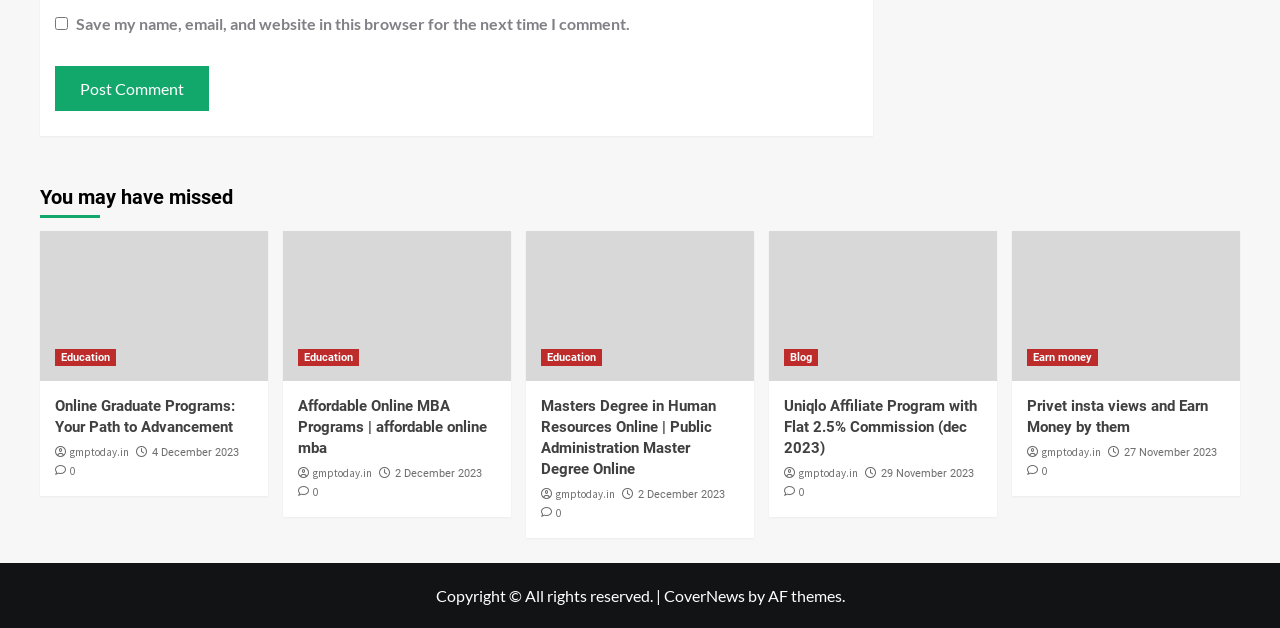Locate the bounding box coordinates of the element to click to perform the following action: 'Visit the 'Education' category'. The coordinates should be given as four float values between 0 and 1, in the form of [left, top, right, bottom].

[0.043, 0.556, 0.091, 0.583]